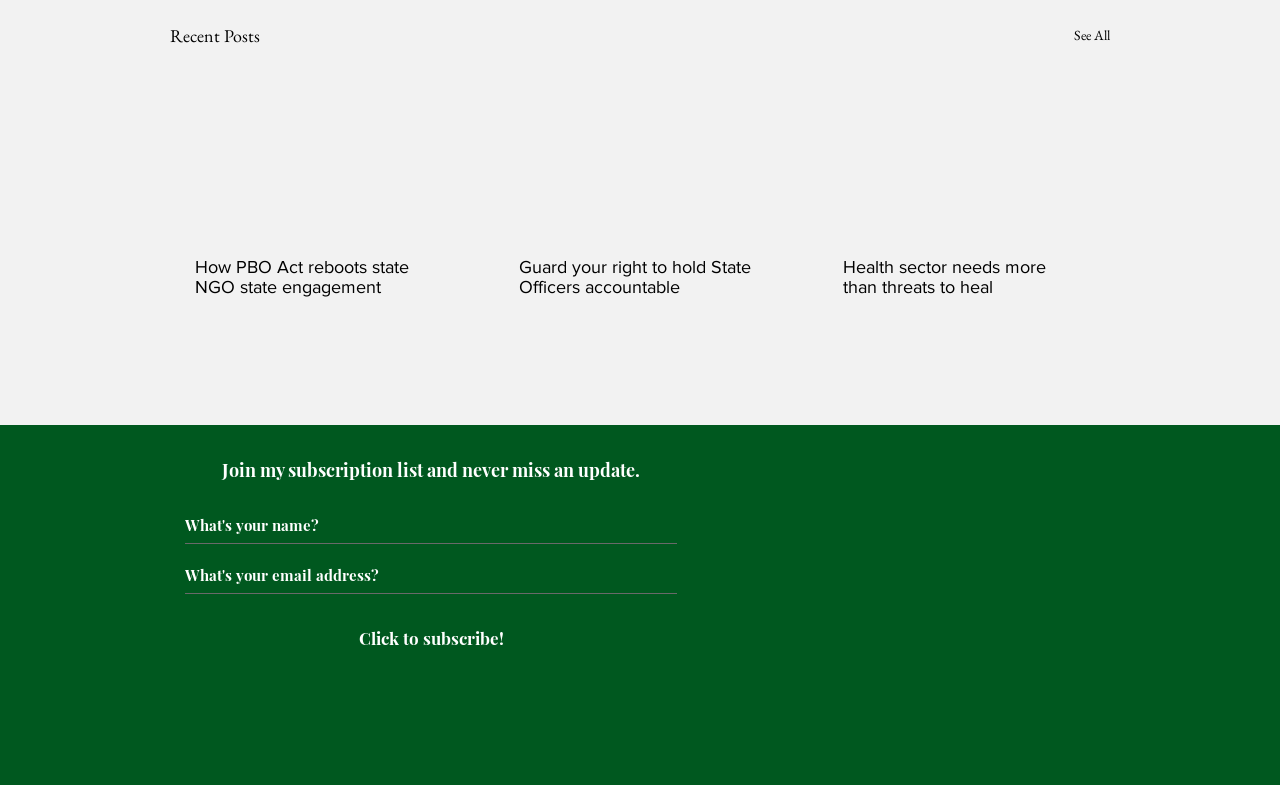Please identify the bounding box coordinates of where to click in order to follow the instruction: "Read the article about PBO Act".

[0.152, 0.327, 0.34, 0.378]